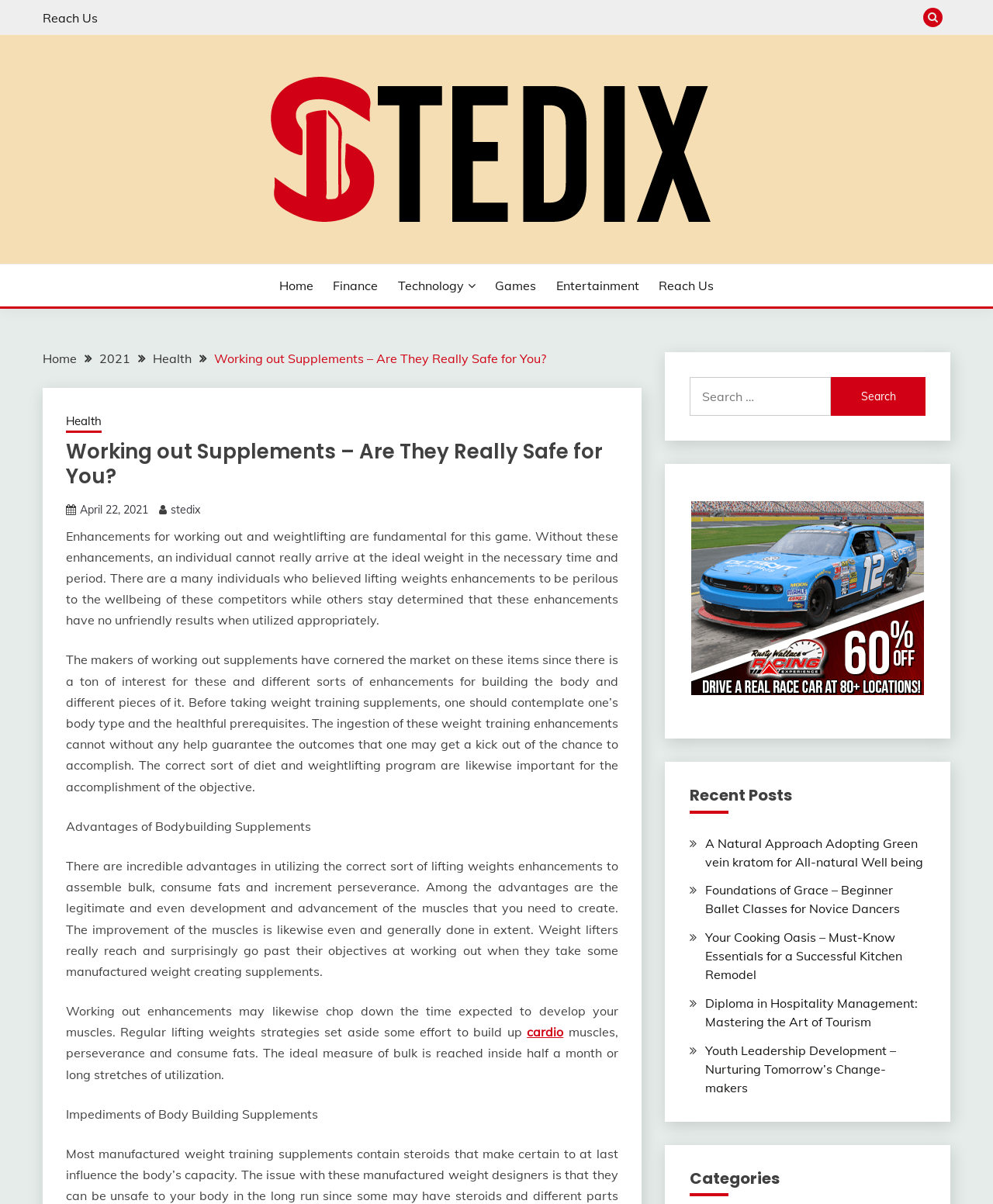Please determine the bounding box coordinates of the section I need to click to accomplish this instruction: "Search for something".

[0.694, 0.313, 0.932, 0.345]